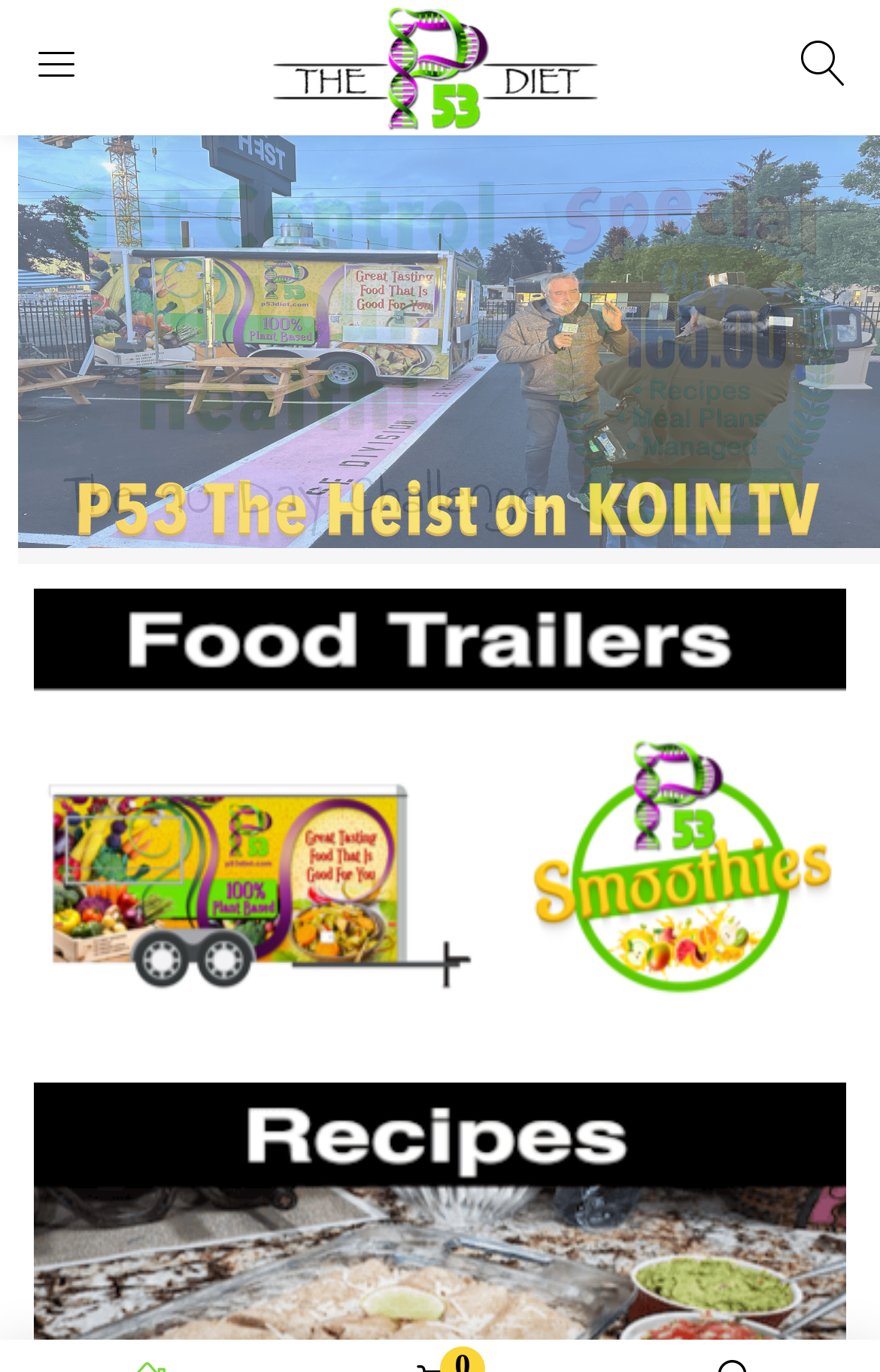Based on the visual content of the image, answer the question thoroughly: What is the function of the button with a magnifying glass icon?

The button with a magnifying glass icon is located next to the search textbox and is likely a search button that allows users to submit their search queries.